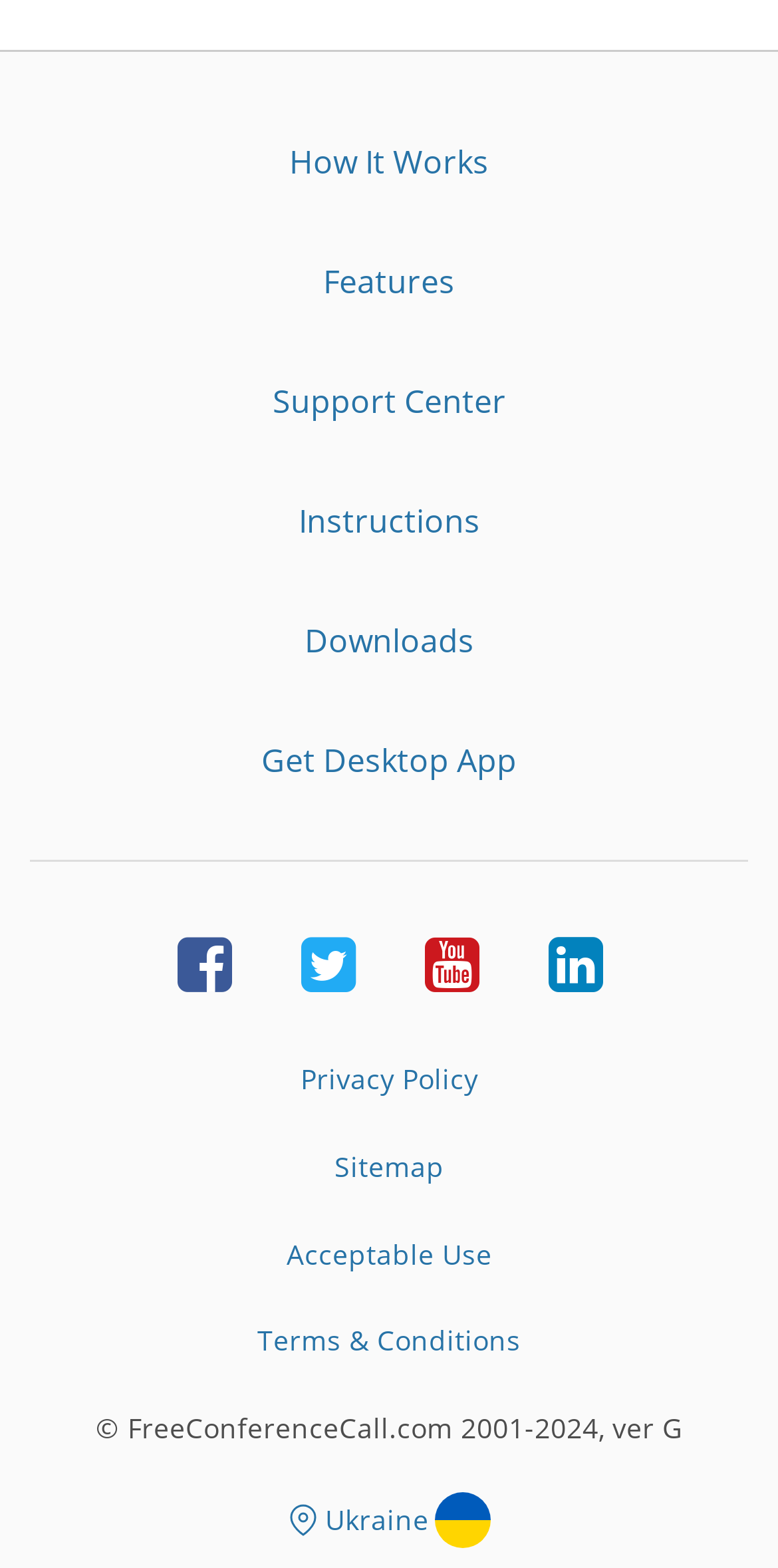What type of separator is used on the webpage?
Using the image as a reference, give a one-word or short phrase answer.

Horizontal separator